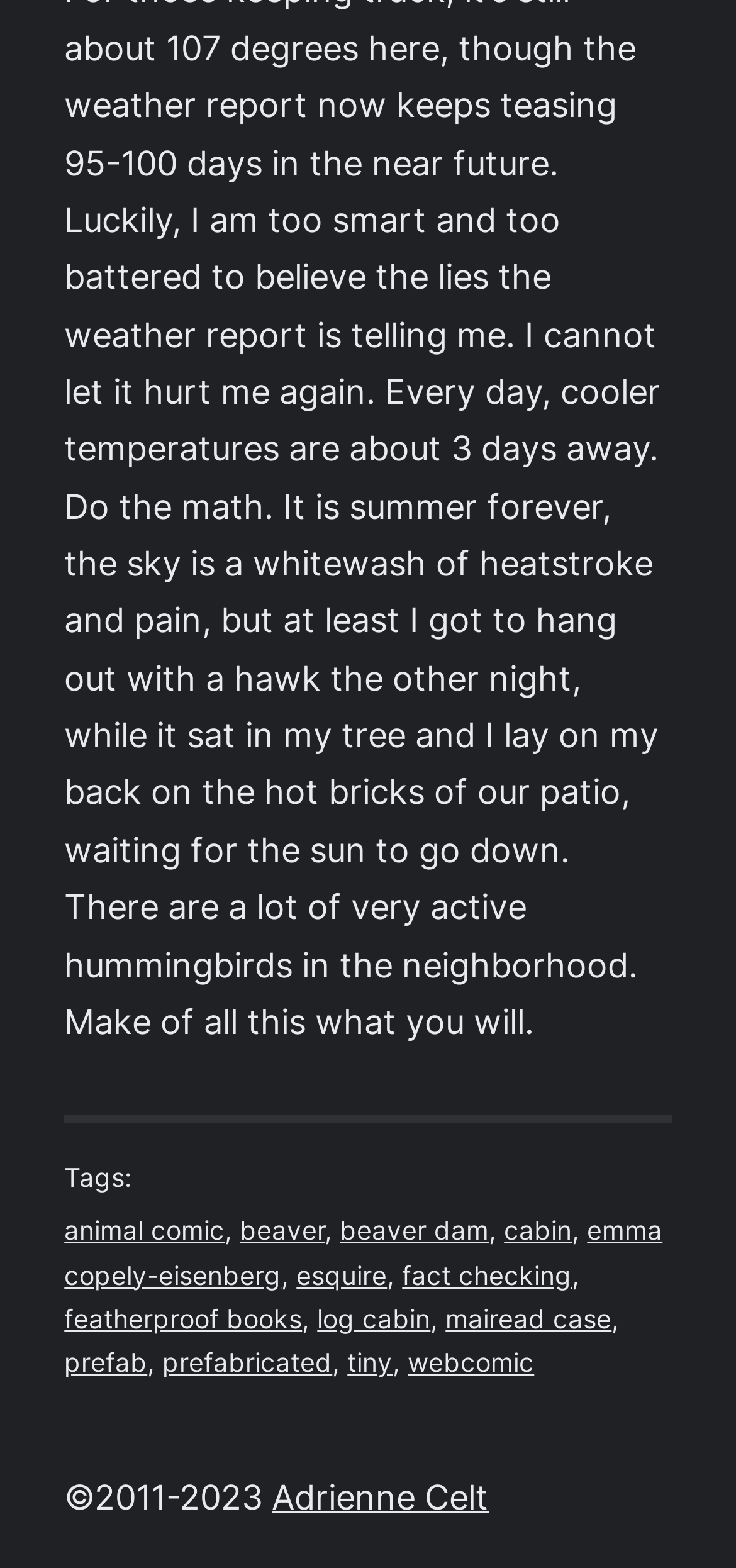Please specify the bounding box coordinates of the area that should be clicked to accomplish the following instruction: "Explore the 'webcomic' link". The coordinates should consist of four float numbers between 0 and 1, i.e., [left, top, right, bottom].

[0.554, 0.86, 0.726, 0.879]